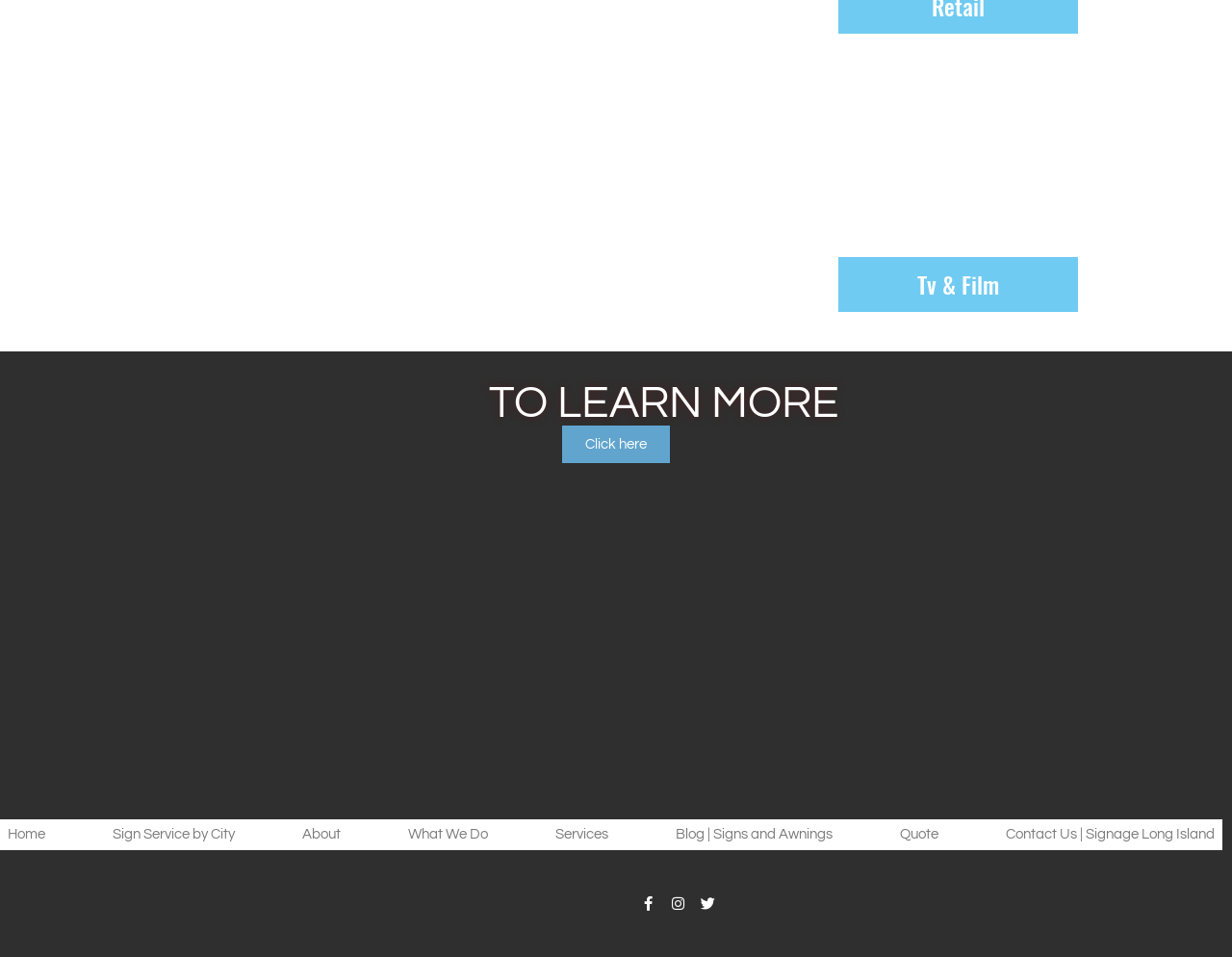Provide a brief response to the question below using one word or phrase:
What is the purpose of the 'Click here' link?

To learn more